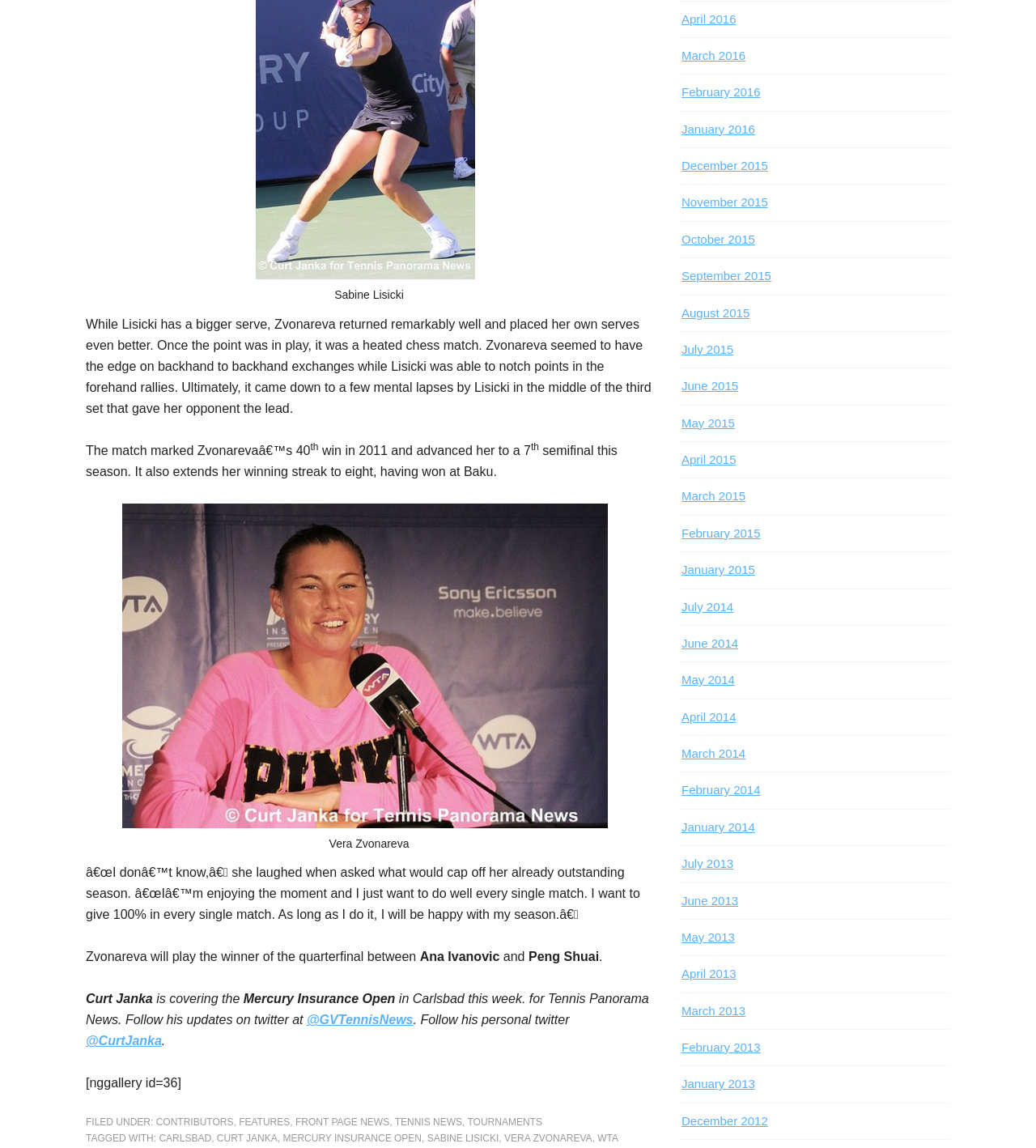What is the current winning streak of Vera Zvonareva?
Please give a detailed and thorough answer to the question, covering all relevant points.

According to the text, Vera Zvonareva's winning streak extends to eight, having won at Baku, which implies that her current winning streak is eight.